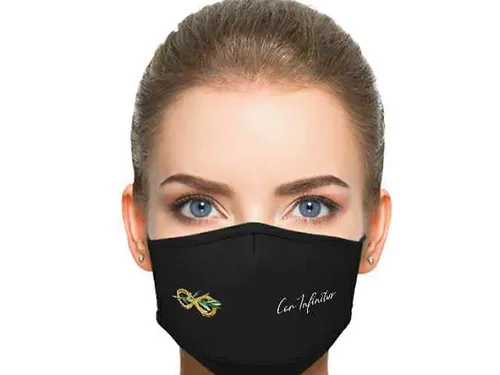Describe every detail you can see in the image.

This image showcases a model wearing a stylish black face mask adorned with a unique design and the text "Cor Infinitus." The mask features a prominent logo that combines vibrant colors with intricate detailing, highlighting the brand's identity. The model has a natural makeup look, emphasizing her striking blue eyes and smooth complexion, which contrasts beautifully with the mask. This design is part of the "Individual Masks" collection, known for its effectiveness and comfort, making it a practical choice for everyday wear. The mask's sleek and modern aesthetic aligns with the contemporary fashion trends while ensuring safe and comfortable usage.